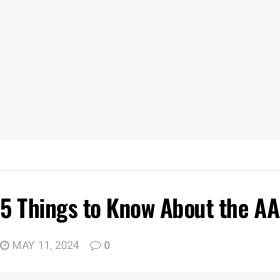What is the design style of the article?
Using the image, provide a concise answer in one word or a short phrase.

Clean and modern